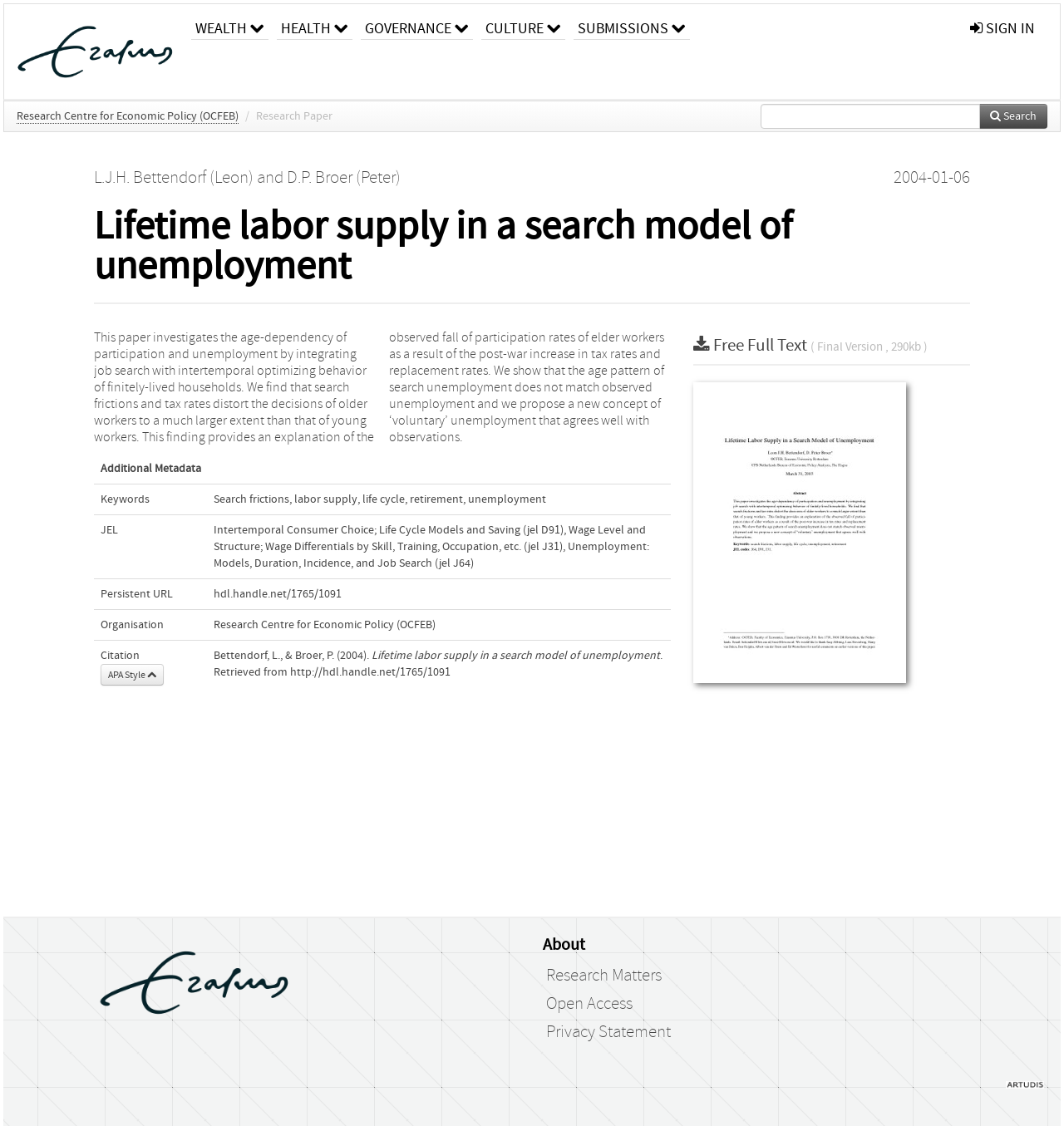What is the name of the research paper?
Please provide a detailed and comprehensive answer to the question.

The question asks for the name of the research paper, which can be found in the heading element with the text 'Lifetime labor supply in a search model of unemployment'.